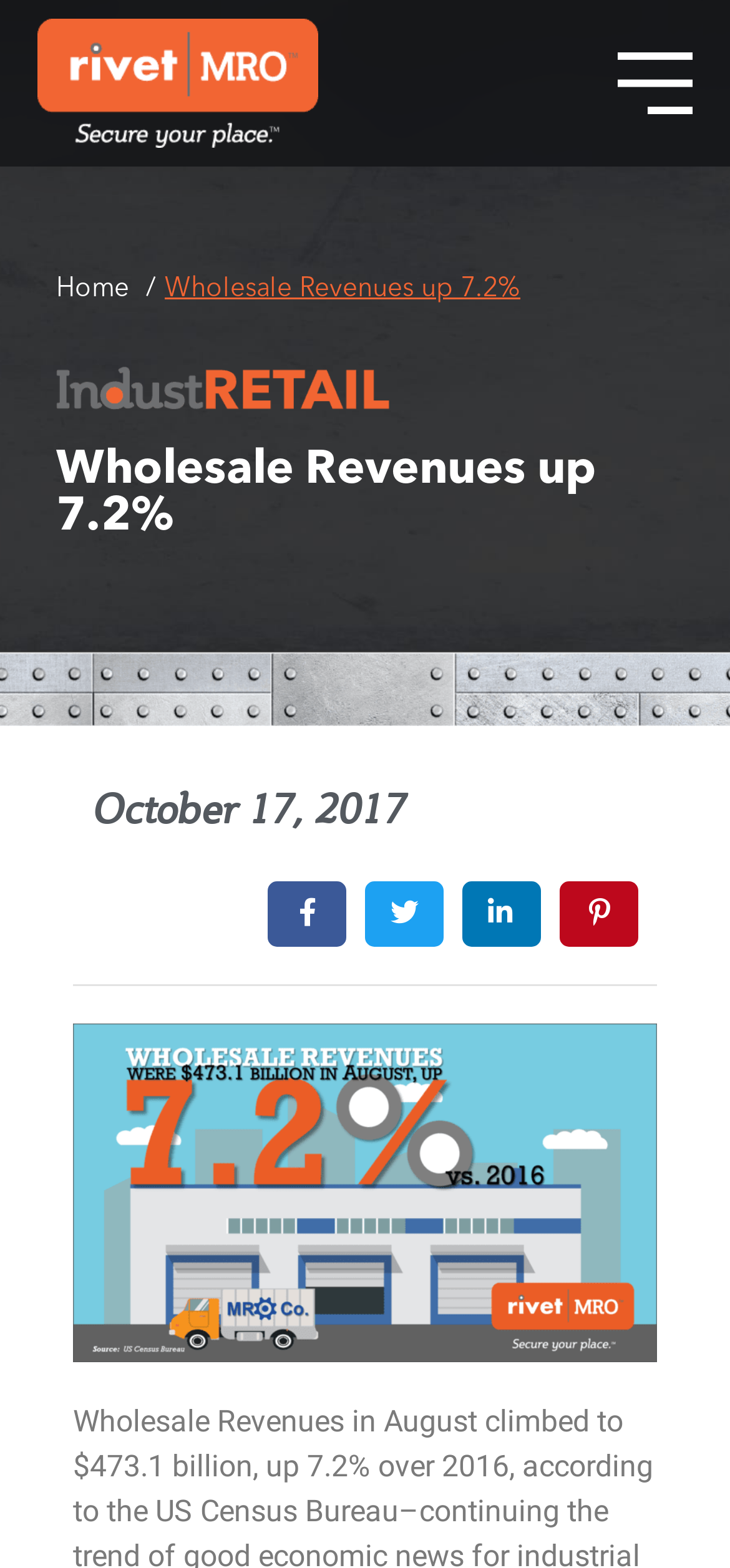What is the month and year mentioned in the article?
Based on the image, answer the question with as much detail as possible.

The answer can be found in the time element which displays the date 'October 17, 2017'.